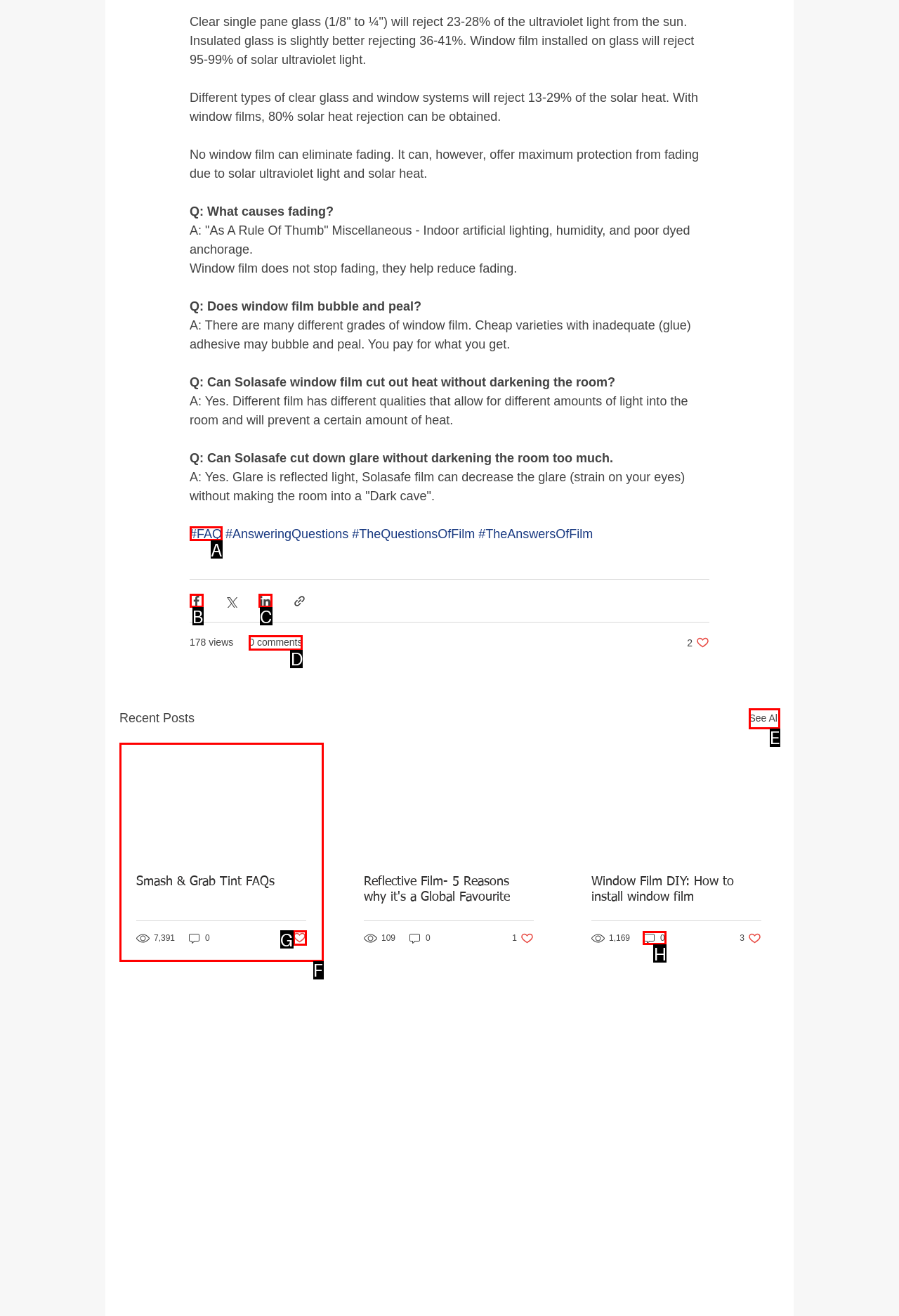Select the proper HTML element to perform the given task: Click the 'Home' link Answer with the corresponding letter from the provided choices.

None